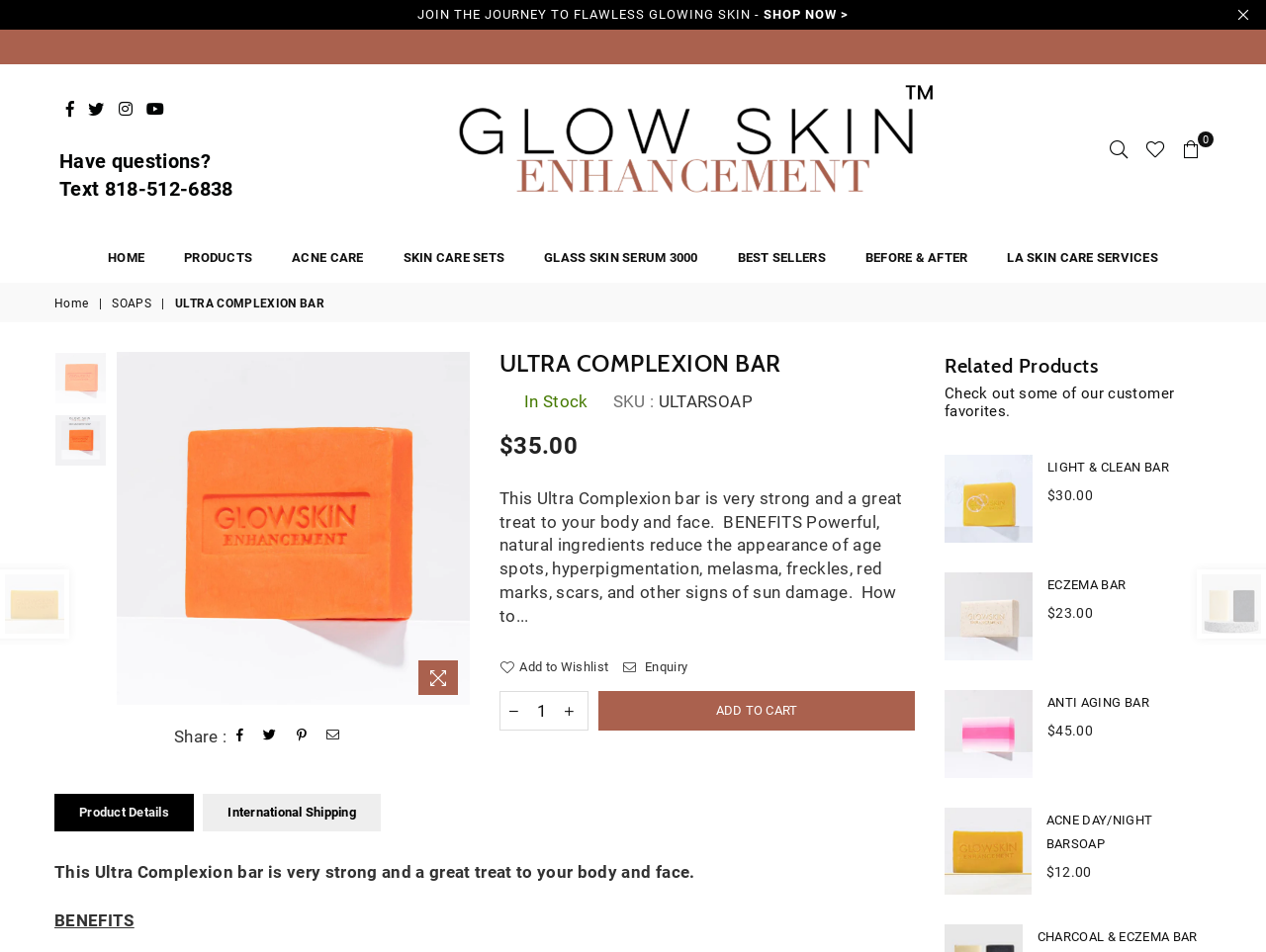Please identify the coordinates of the bounding box for the clickable region that will accomplish this instruction: "Click on the 'HOME' link".

[0.085, 0.25, 0.114, 0.292]